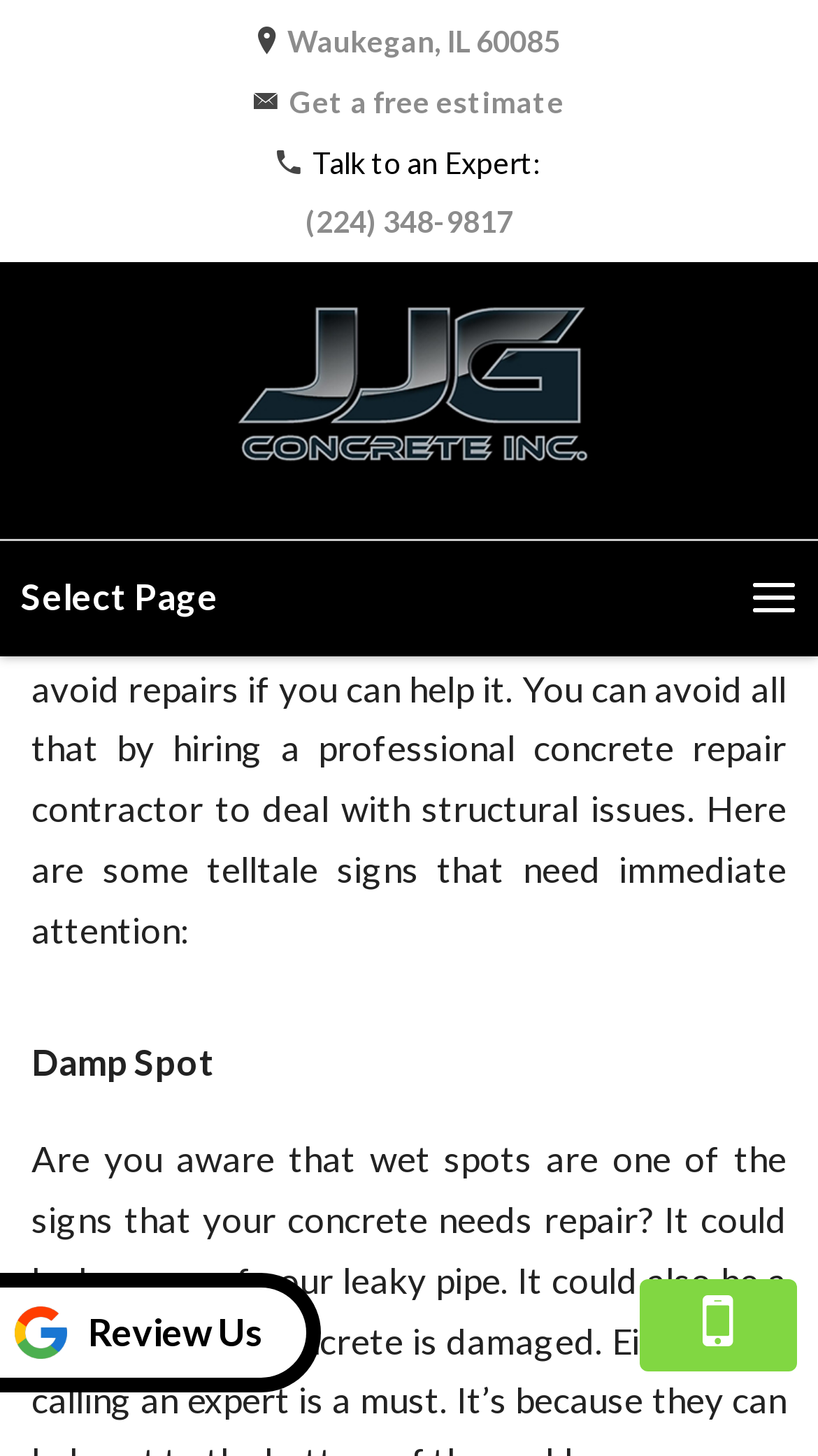What is the phone number to talk to an expert?
Ensure your answer is thorough and detailed.

I found the phone number by looking at the link element with the text 'Talk to an Expert: (224) 348-9817' which is located at the top of the webpage.